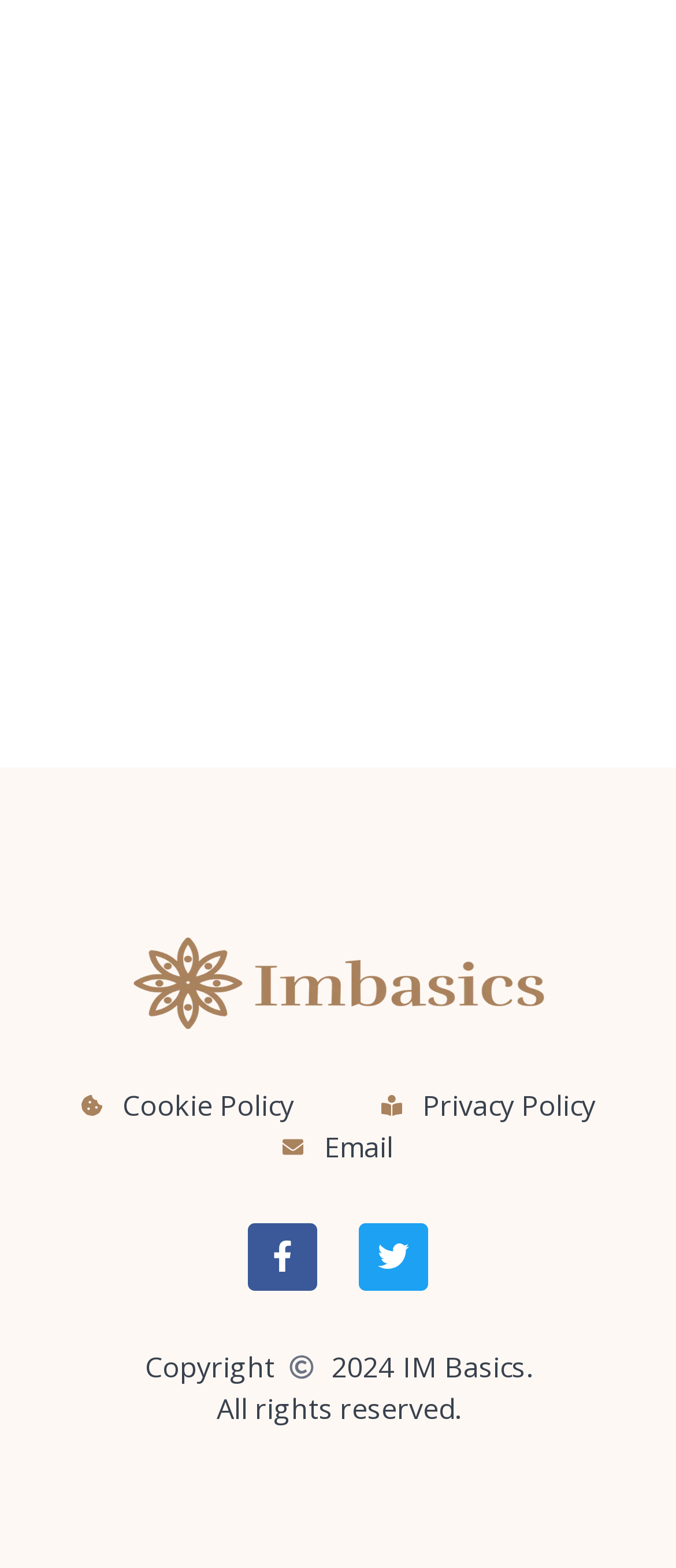Using the webpage screenshot, find the UI element described by Email. Provide the bounding box coordinates in the format (top-left x, top-left y, bottom-right x, bottom-right y), ensuring all values are floating point numbers between 0 and 1.

[0.418, 0.718, 0.582, 0.744]